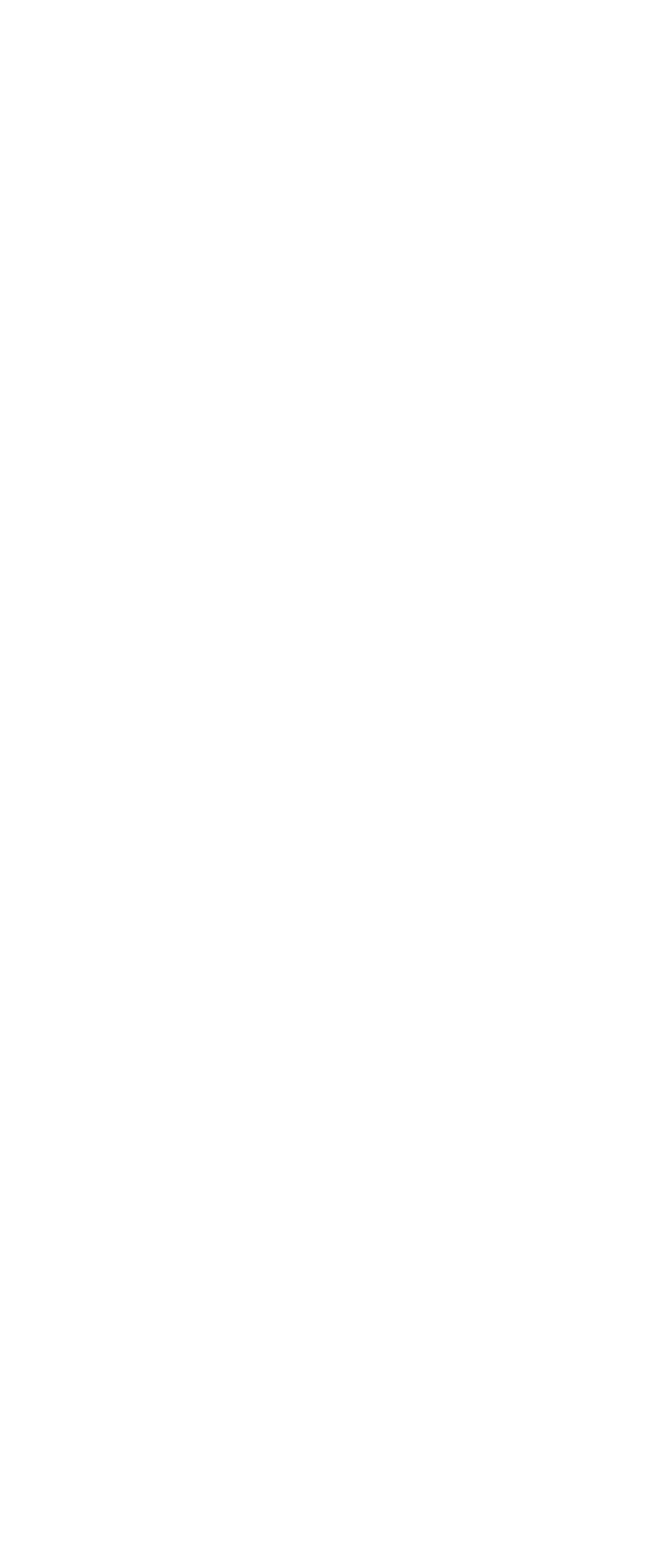What is the theme of the third image from the top?
Analyze the screenshot and provide a detailed answer to the question.

I found the answer by looking at the images and their corresponding links and headings. The third image from the top has a link 'Offshore' and a heading 'Offshore' which suggests that the theme of the image is related to offshore.